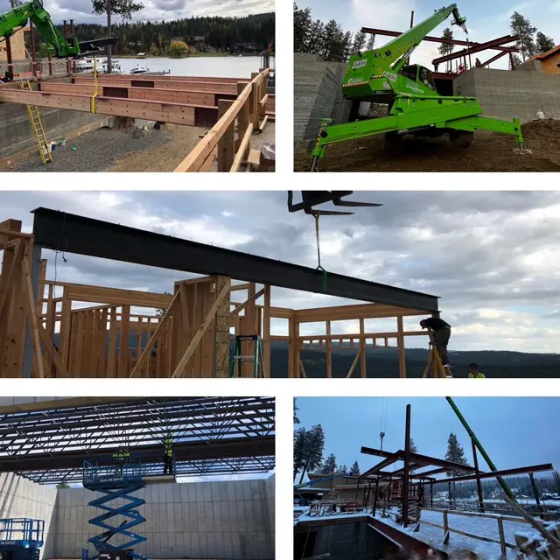Provide a comprehensive description of the image.

The image showcases a collage of various steel fabrication and construction activities conducted by Costa Fab, a steel fabricator located in North Idaho. The top row features a bright green telehandler lifting materials on a construction site by a lakeside, showcasing a blend of industrial activity and natural beauty. The central image highlights a steel beam being installed into a wooden framework, emphasizing precision in structural assembly. The bottom images display workers engaged in lifting a steel truss and a partially constructed building, portraying teamwork and professionalism. This collage illustrates Costa Fab's capabilities in structural steel fabrication and the dynamic nature of their work in the Pacific Northwest's diverse environments.